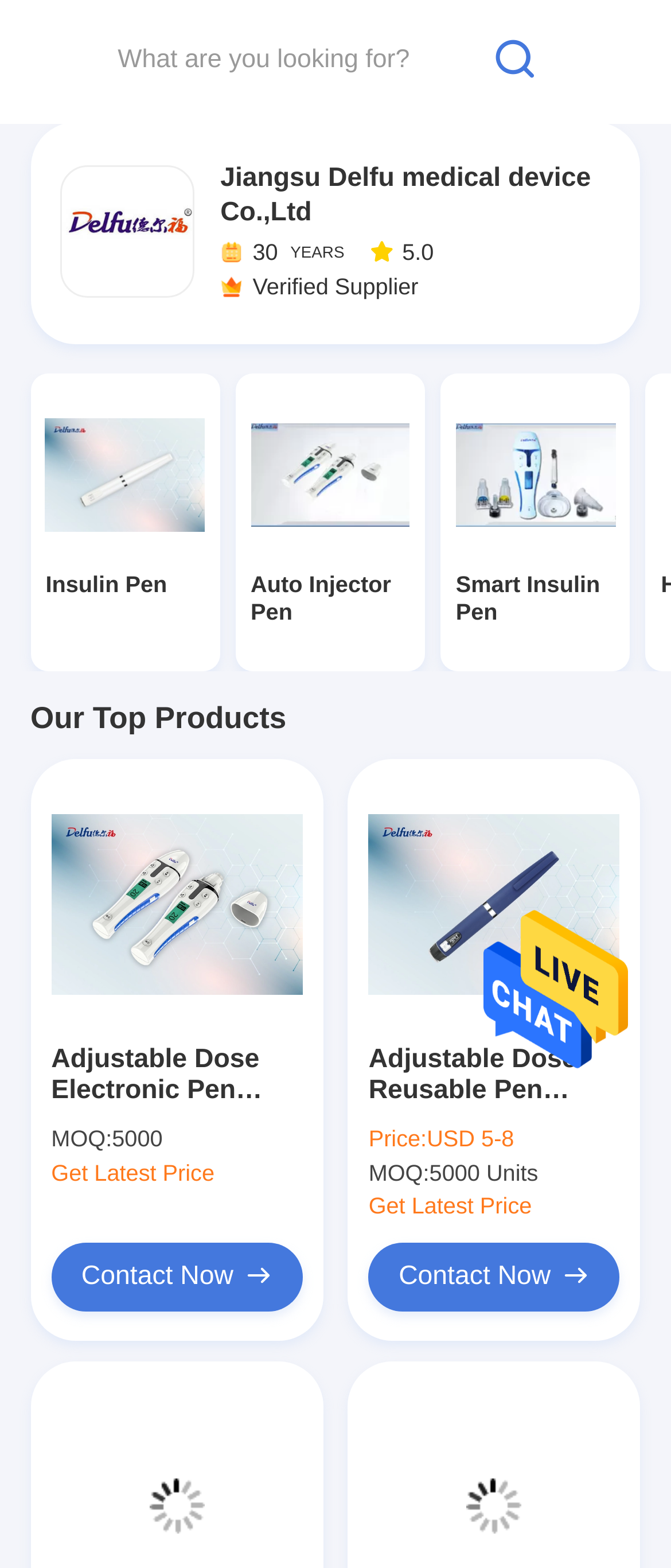Find the bounding box coordinates of the element to click in order to complete this instruction: "Search for products". The bounding box coordinates must be four float numbers between 0 and 1, denoted as [left, top, right, bottom].

[0.13, 0.015, 0.87, 0.063]